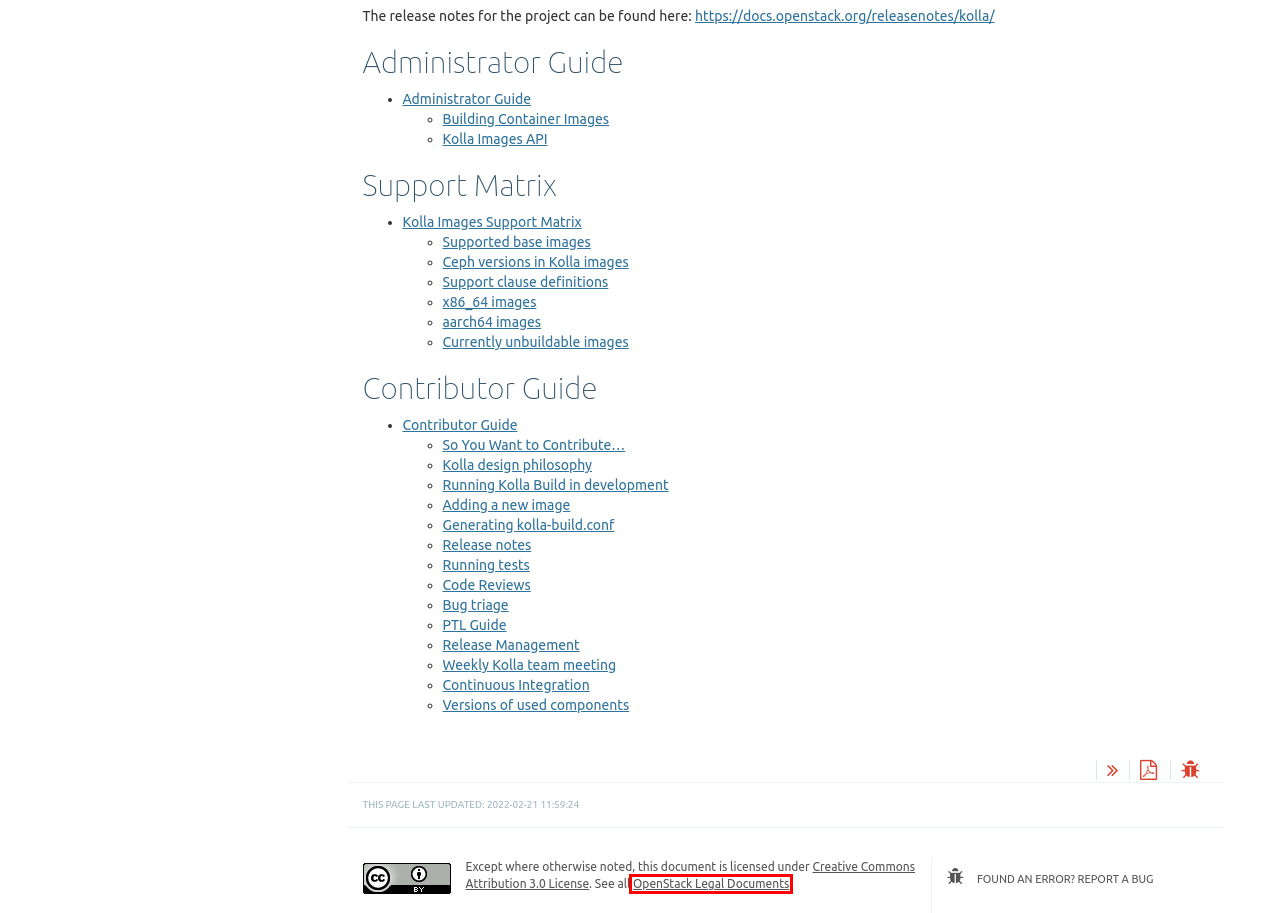Review the webpage screenshot and focus on the UI element within the red bounding box. Select the best-matching webpage description for the new webpage that follows after clicking the highlighted element. Here are the candidates:
A. OpenInfra Foundation Legal Documents  - Open Infrastructure Foundation (OpenInfra Foundation)
B. Welcome to Kayobe’s documentation! — kayobe 16.1.0.dev1 documentation
C. OpenInfra Foundation Trademark Policy  - Open Infrastructure Foundation (OpenInfra Foundation)
D. OpenInfra Foundation Privacy Policy  - Open Infrastructure Foundation (OpenInfra Foundation)
E. Welcome to Kolla Release Notes documentation — Kolla Release Notes  documentation
F. OpenStack Marketplace
G. CC BY 3.0 Deed | Attribution 3.0 Unported
 | Creative Commons
H. Use Cases - Applications of the Technology - OpenStack

A